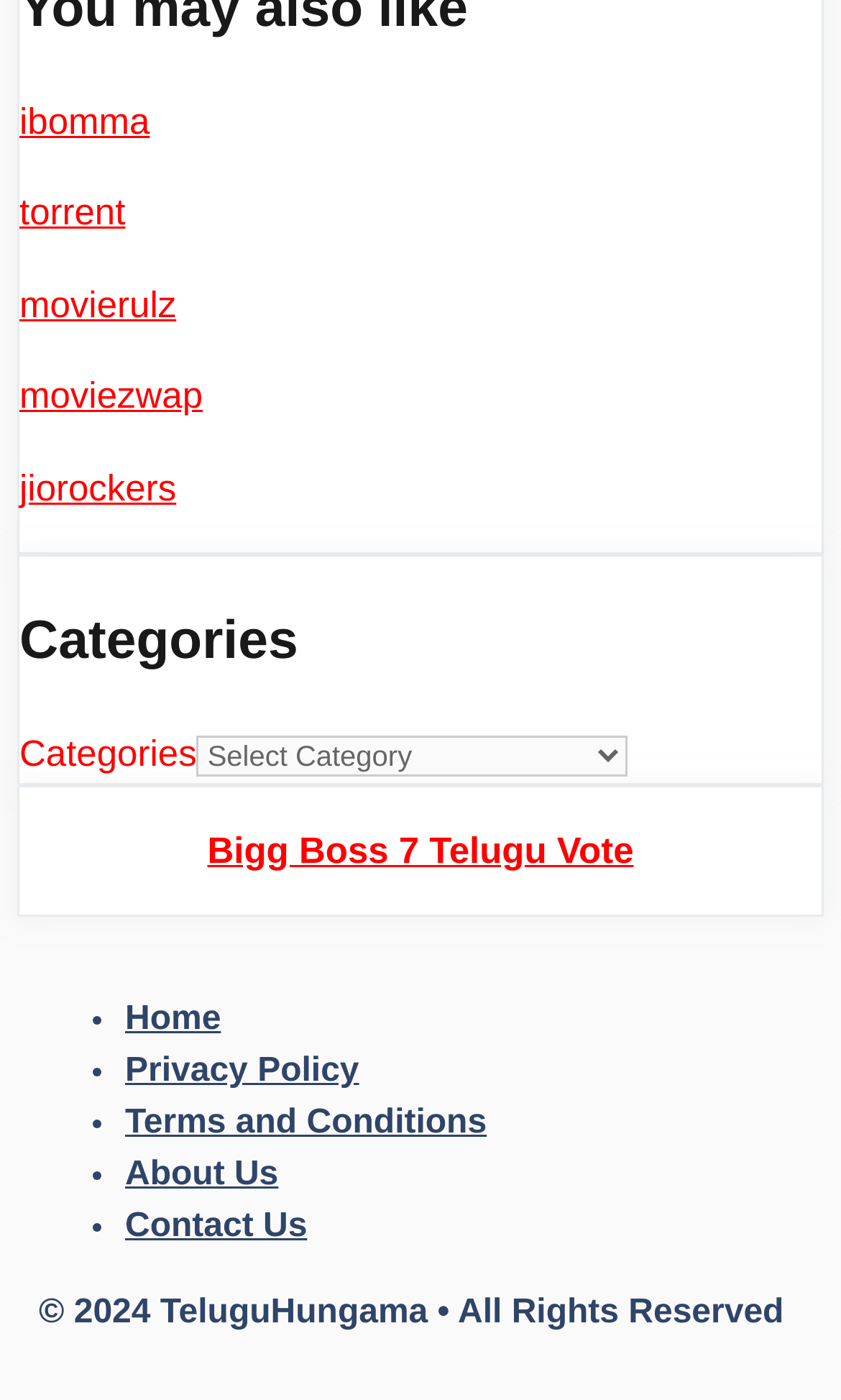How many links are in the top section?
Provide a well-explained and detailed answer to the question.

The top section of the webpage contains links to 'ibomma', 'torrent', 'movierulz', 'moviezwap', and 'jiorockers', which are 5 links in total.